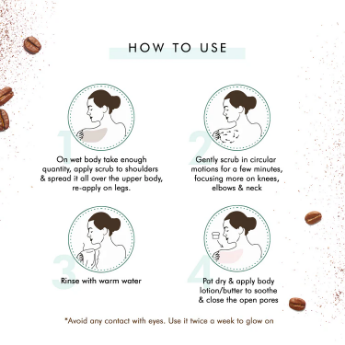Describe all the important aspects and features visible in the image.

The image showcases the step-by-step instructions for using the mCaffeine Naked & Raw Coffee Body Scrub. It features a clean and appealing layout with visually engaging graphics representing each step. 

1. **Step 1:** On a wet body, take an adequate amount of scrub, apply it to your shoulders, and spread it over the entire upper body, reapplying on the legs.
2. **Step 2:** Gently scrub in circular motions for a few minutes, focusing more on areas like the knees, elbows, and neck.
3. **Step 3:** Rinse off the scrub with warm water.
4. **Step 4:** Pat the skin dry and follow up with a body lotion or butter to soothe and close the open pores.

A note emphasizes avoiding contact with the eyes and recommends using the scrub twice a week for best results. The background features coffee beans and scrub particles, tying the visuals back to the product's coffee-based ingredients.